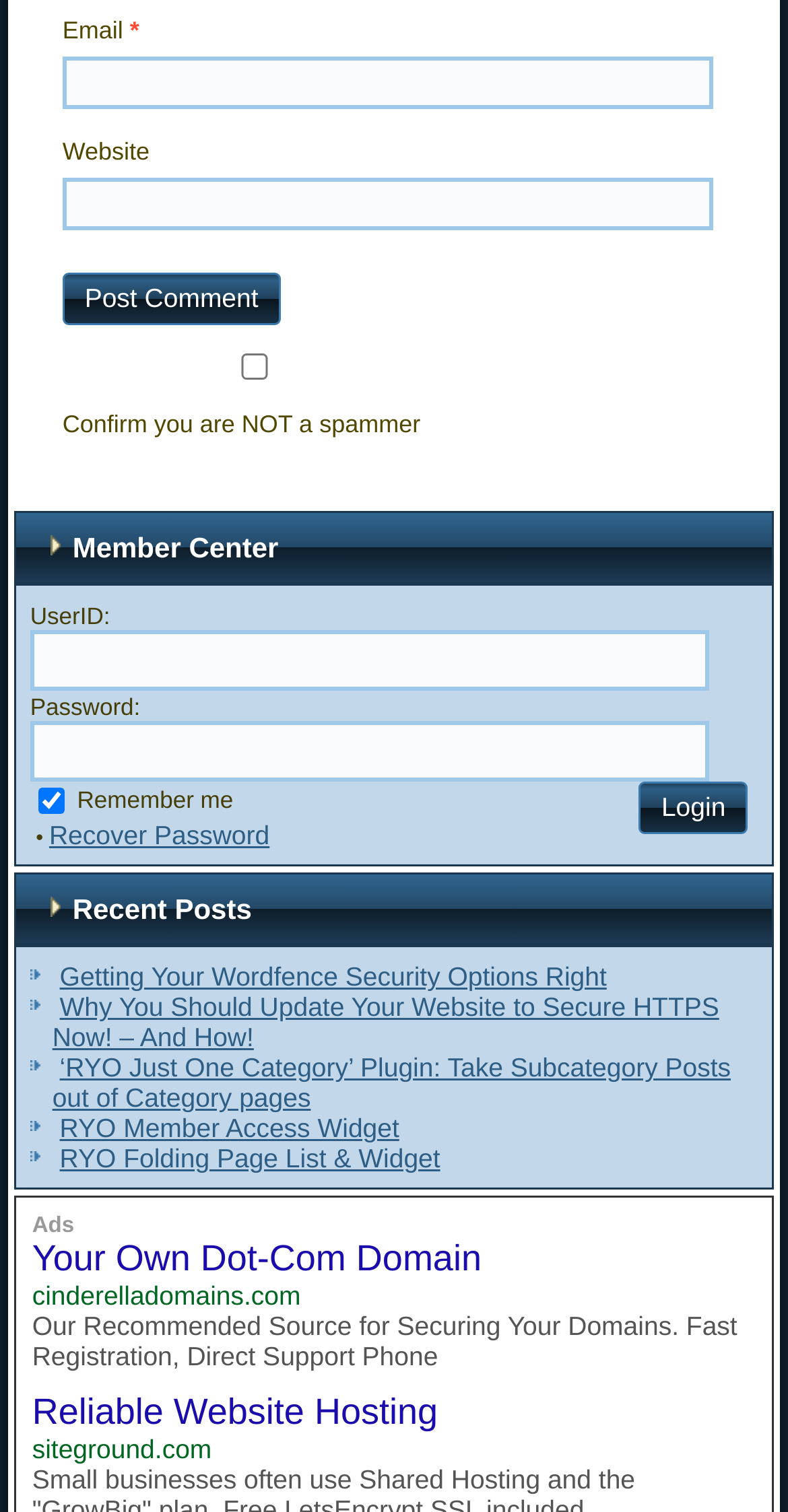What is the label of the first textbox?
Please answer the question as detailed as possible based on the image.

The first textbox has a label 'Email' which is indicated by the StaticText element with OCR text 'Email' and bounding box coordinates [0.079, 0.011, 0.165, 0.029].